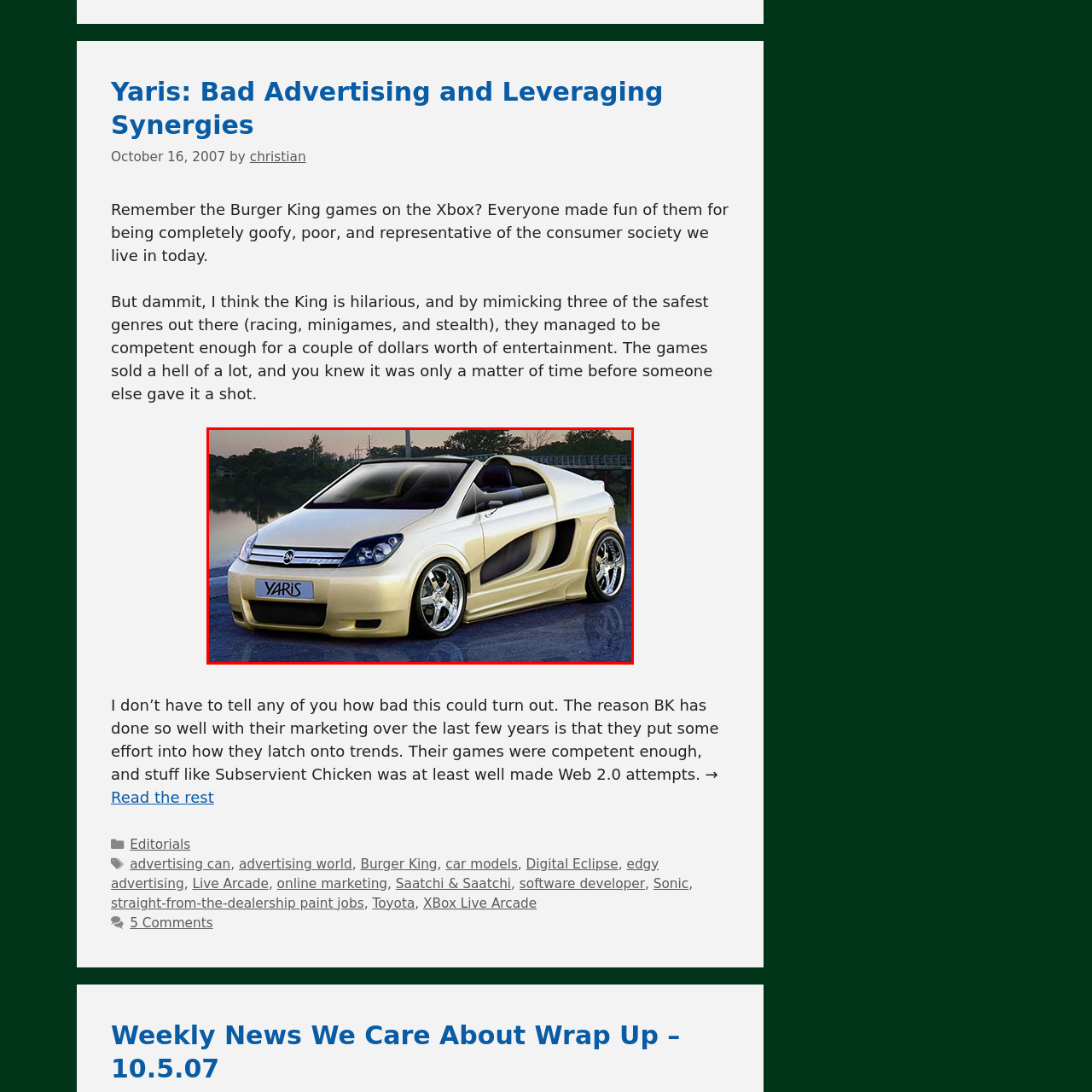View the image inside the red-bordered box and answer the given question using a single word or phrase:
What type of wheels does the Toyota Yaris have?

chrome wheels